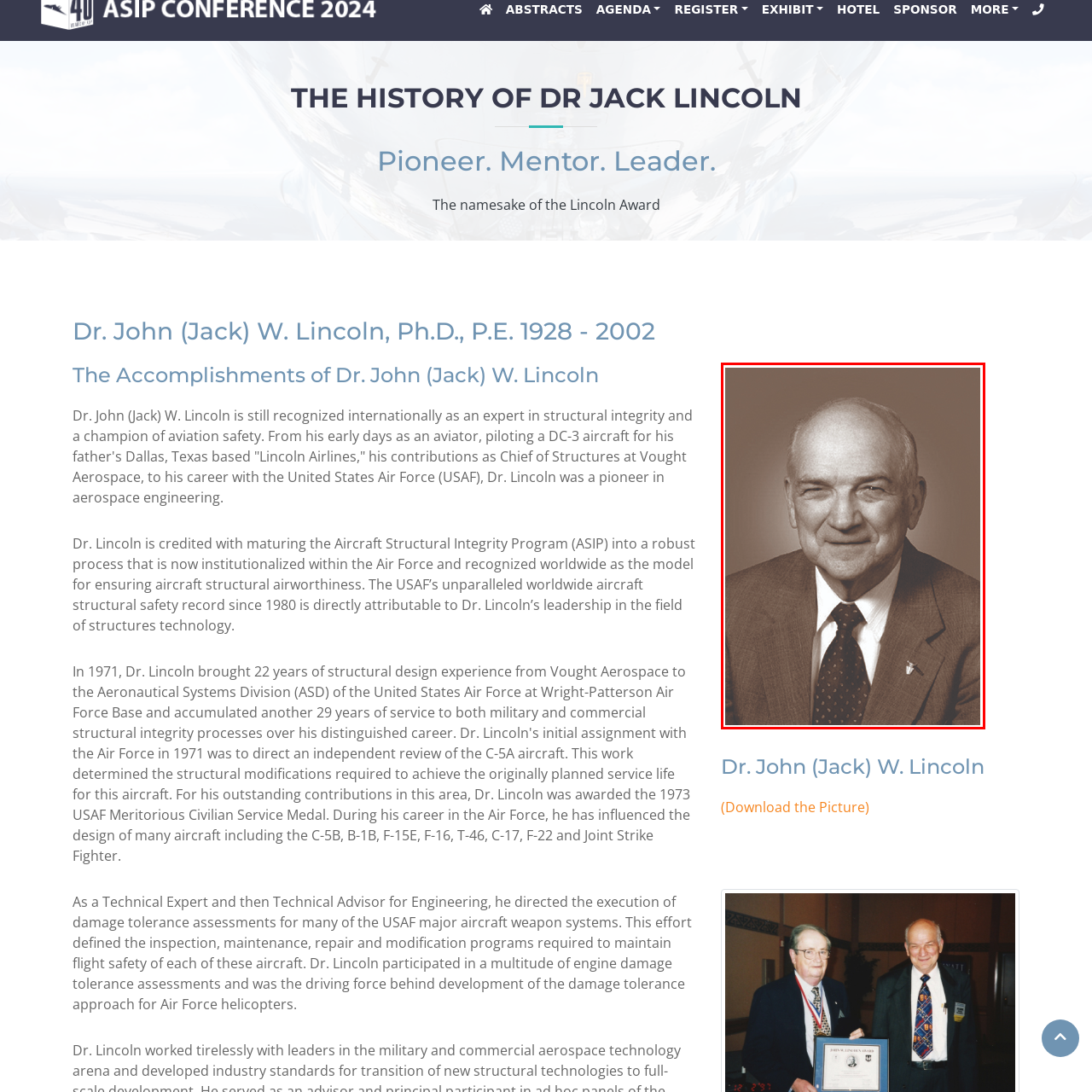Direct your attention to the image marked by the red box and answer the given question using a single word or phrase:
What program did Dr. Lincoln shape?

Aircraft Structural Integrity Program (ASIP)